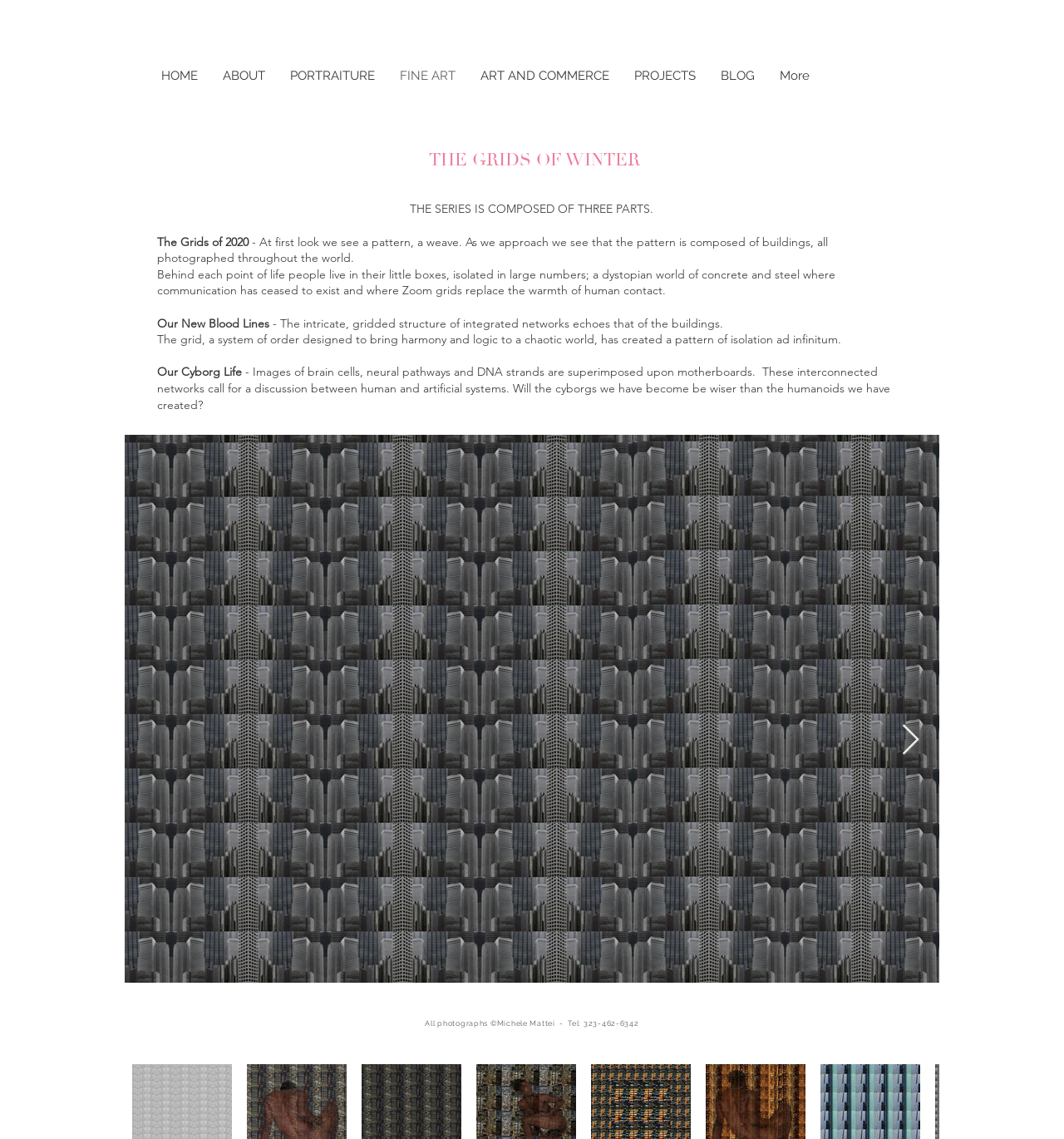Please identify the bounding box coordinates of the element that needs to be clicked to perform the following instruction: "View the 'PORTRAITURE' page".

[0.261, 0.037, 0.364, 0.096]